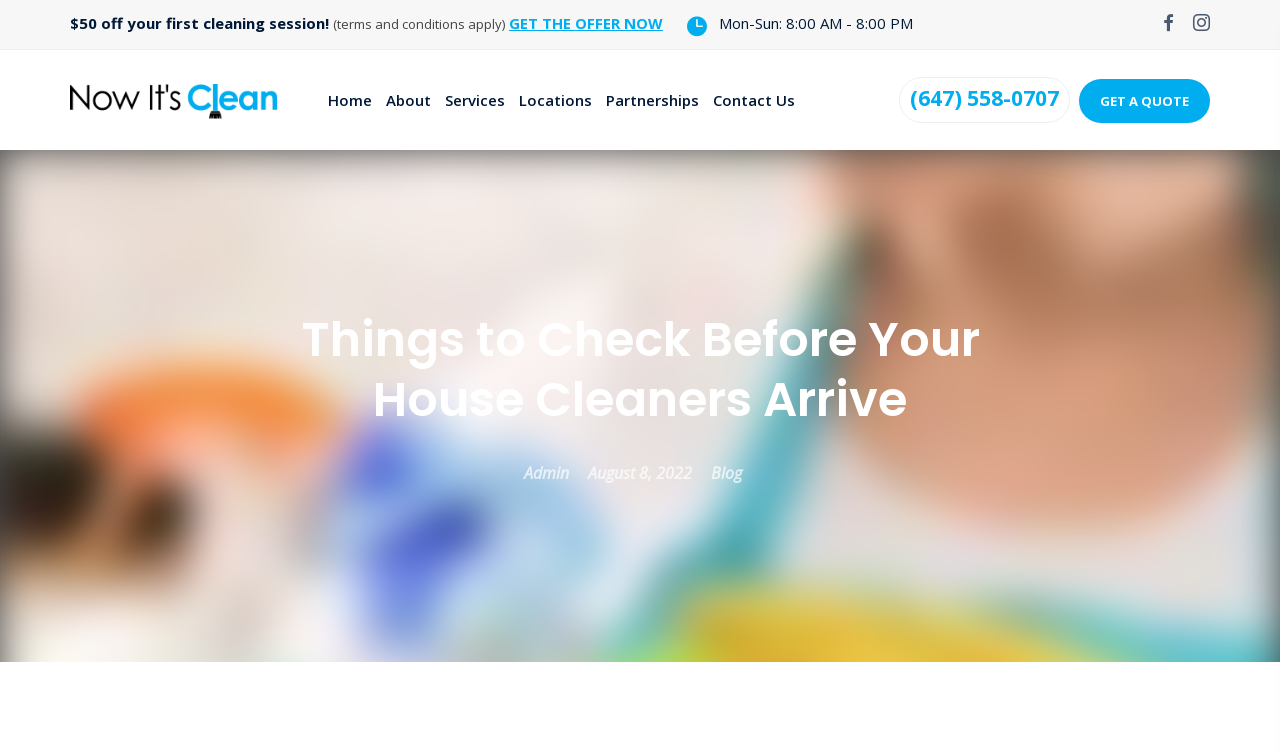Identify and extract the main heading from the webpage.

Things to Check Before Your House Cleaners Arrive